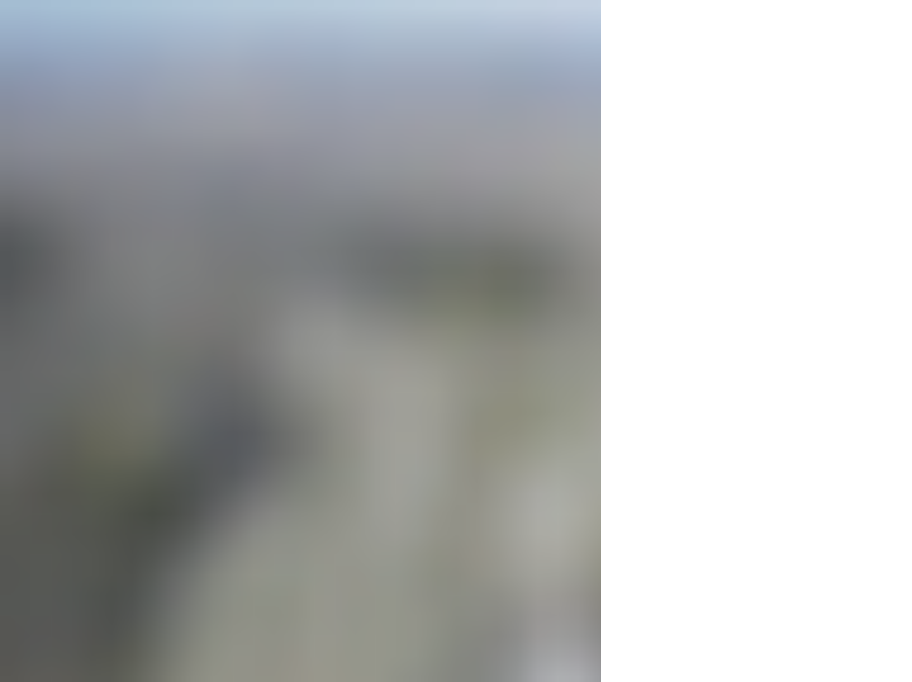Elaborate on all the elements present in the image.

The image showcases a panoramic view of a city landscape, highlighting the intricate blend of urban development and natural surroundings. In the foreground, various structures suggest a mixture of residential and commercial buildings, indicative of affordable and mixed-income housing initiatives. This ties into the broader context of community transformation efforts, where strategic real estate development plays a crucial role. The serene backdrop of distant hills or mountains complements the bustling city, symbolizing the balance between development and preserving natural beauty. This visual narrative aligns with the mission of organizations like Mosaic, dedicated to financial consulting and strategic planning in housing finance, aimed at fostering inclusive community growth.